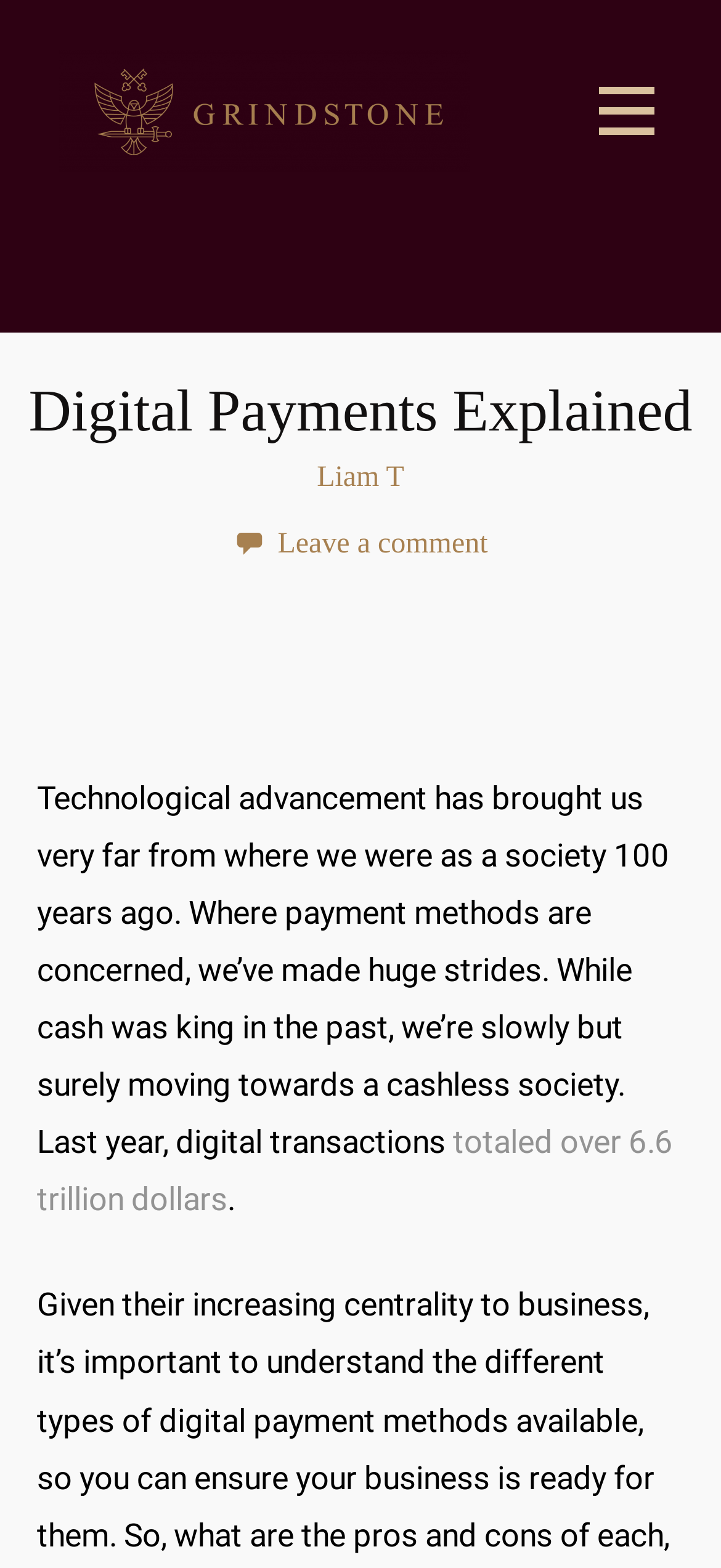Identify the webpage's primary heading and generate its text.

Digital Payments Explained